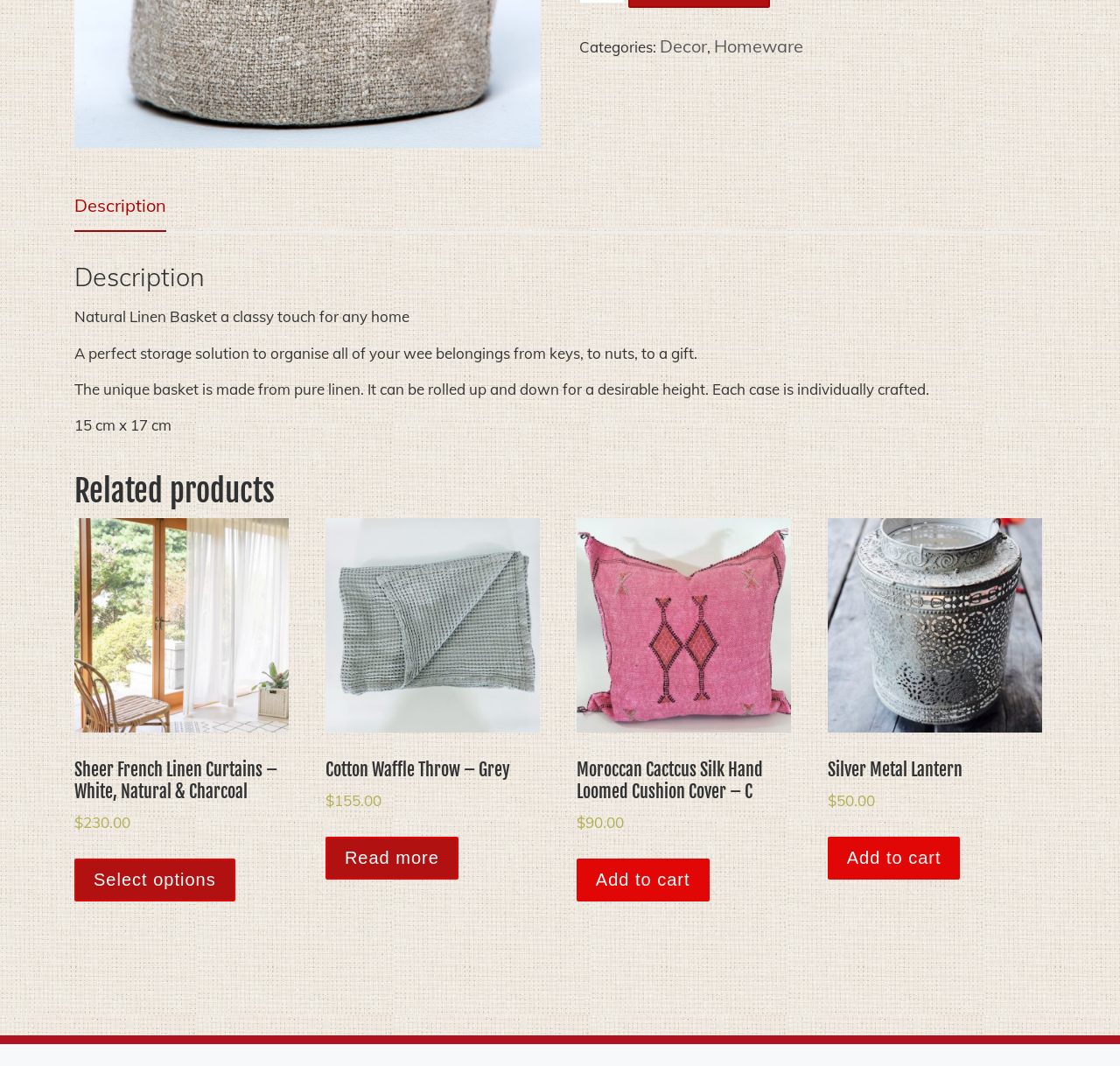Provide the bounding box coordinates for the UI element described in this sentence: "Description". The coordinates should be four float values between 0 and 1, i.e., [left, top, right, bottom].

[0.066, 0.167, 0.148, 0.218]